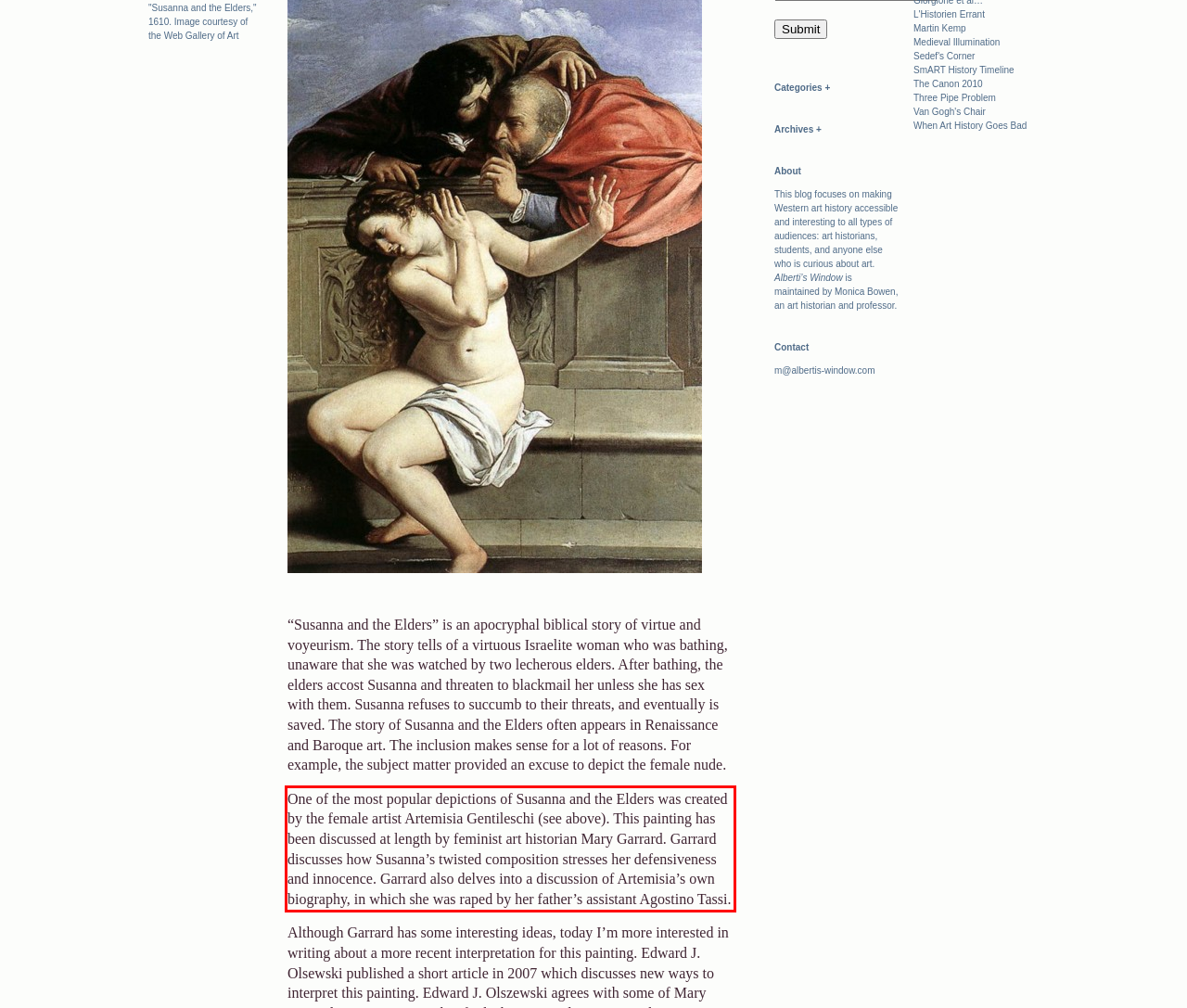Extract and provide the text found inside the red rectangle in the screenshot of the webpage.

One of the most popular depictions of Susanna and the Elders was created by the female artist Artemisia Gentileschi (see above). This painting has been discussed at length by feminist art historian Mary Garrard. Garrard discusses how Susanna’s twisted composition stresses her defensiveness and innocence. Garrard also delves into a discussion of Artemisia’s own biography, in which she was raped by her father’s assistant Agostino Tassi.